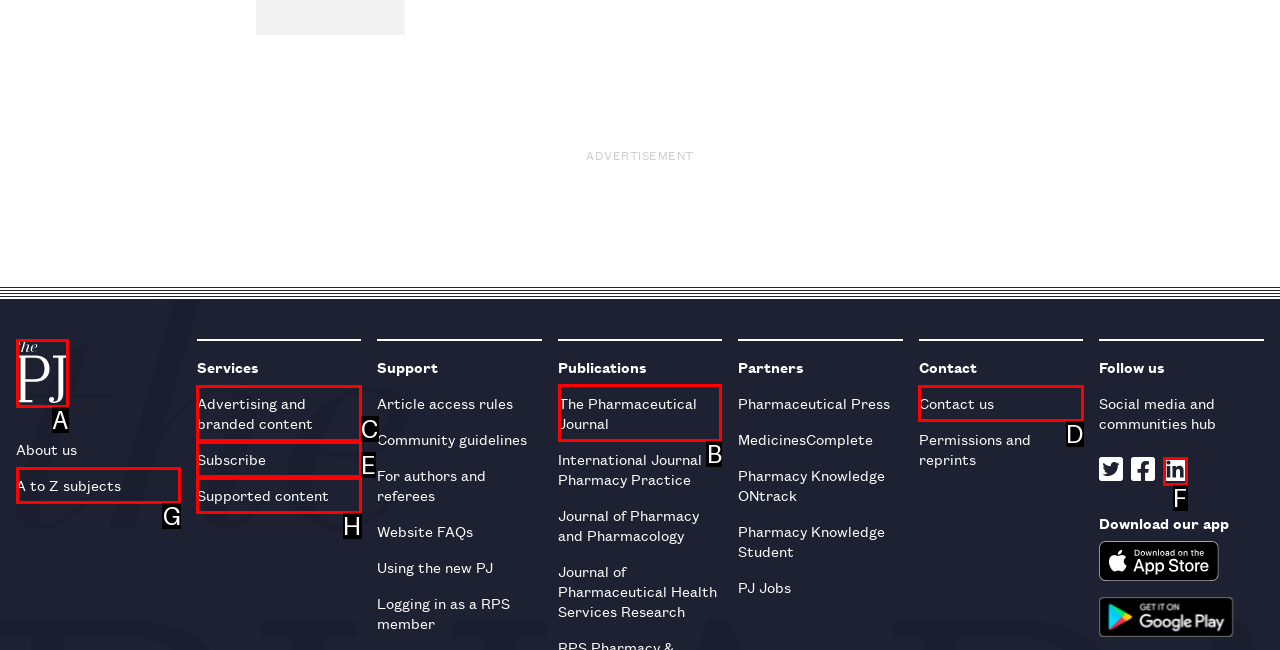Determine the right option to click to perform this task: Read the Pharmaceutical Journal
Answer with the correct letter from the given choices directly.

B